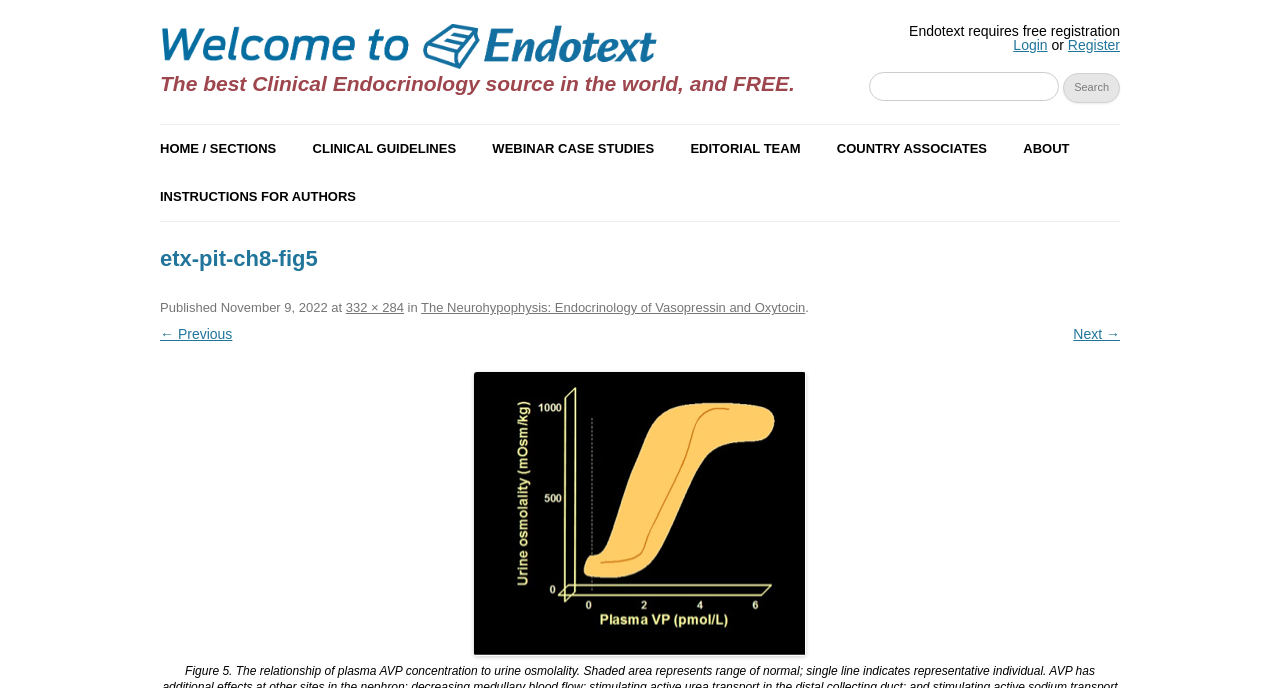Refer to the screenshot and give an in-depth answer to this question: What is the name of the website?

The name of the website can be determined by looking at the heading element with the text 'Endotext' at the top of the webpage.